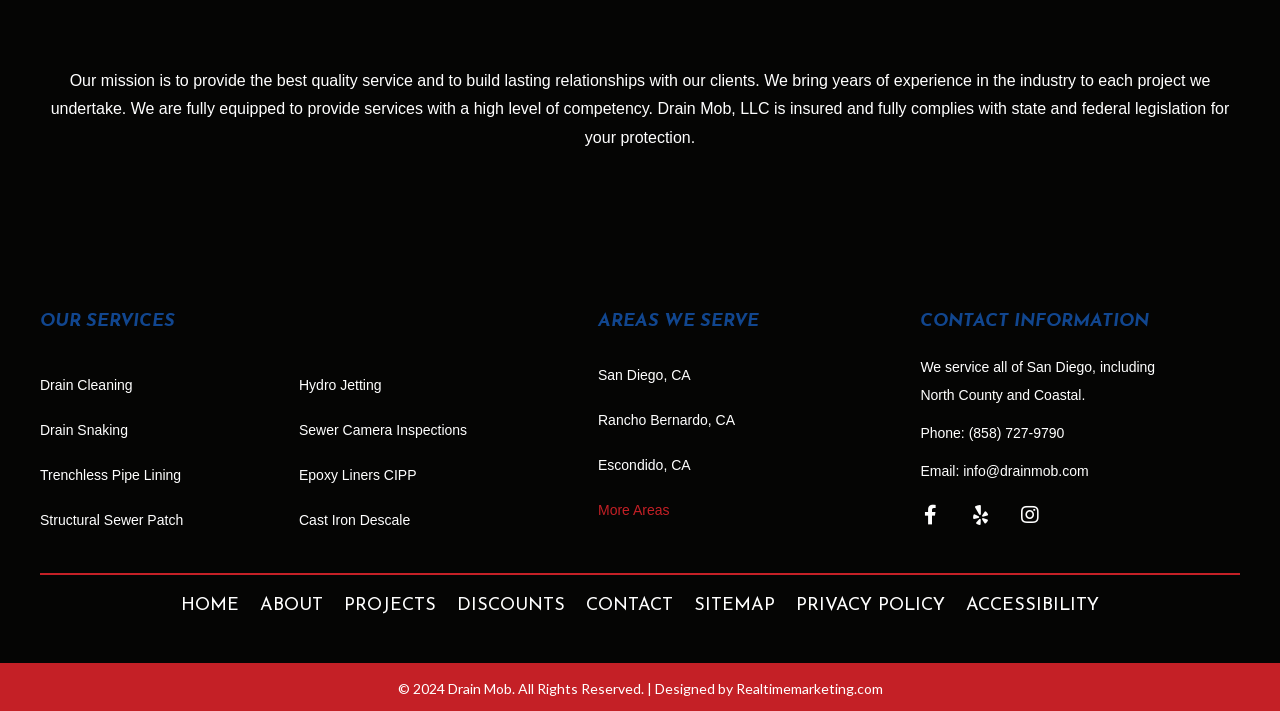Determine the bounding box coordinates of the UI element described below. Use the format (top-left x, top-left y, bottom-right x, bottom-right y) with floating point numbers between 0 and 1: More Areas

[0.459, 0.687, 0.688, 0.75]